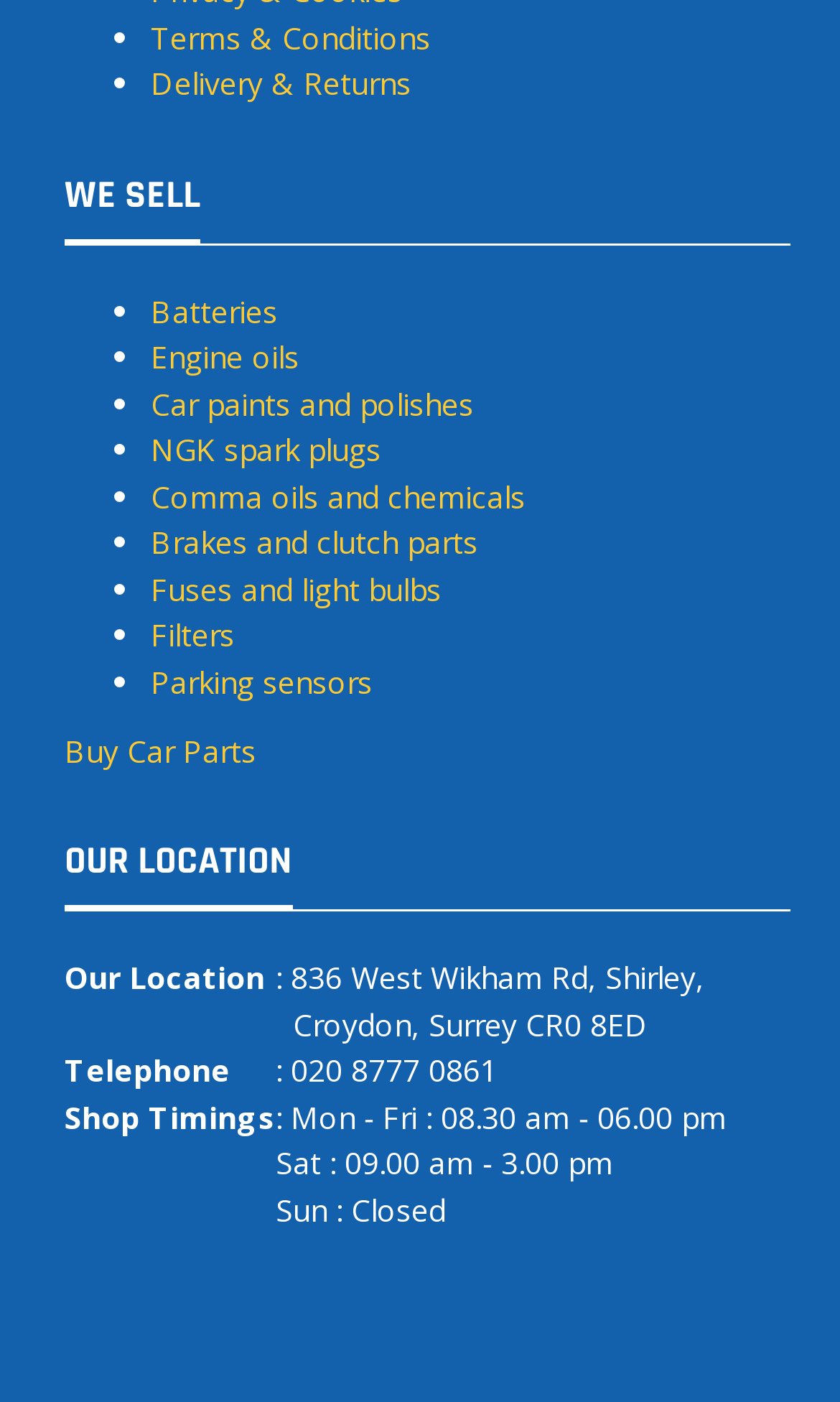Please identify the bounding box coordinates of the clickable element to fulfill the following instruction: "View 2024 WAEC Answers". The coordinates should be four float numbers between 0 and 1, i.e., [left, top, right, bottom].

None